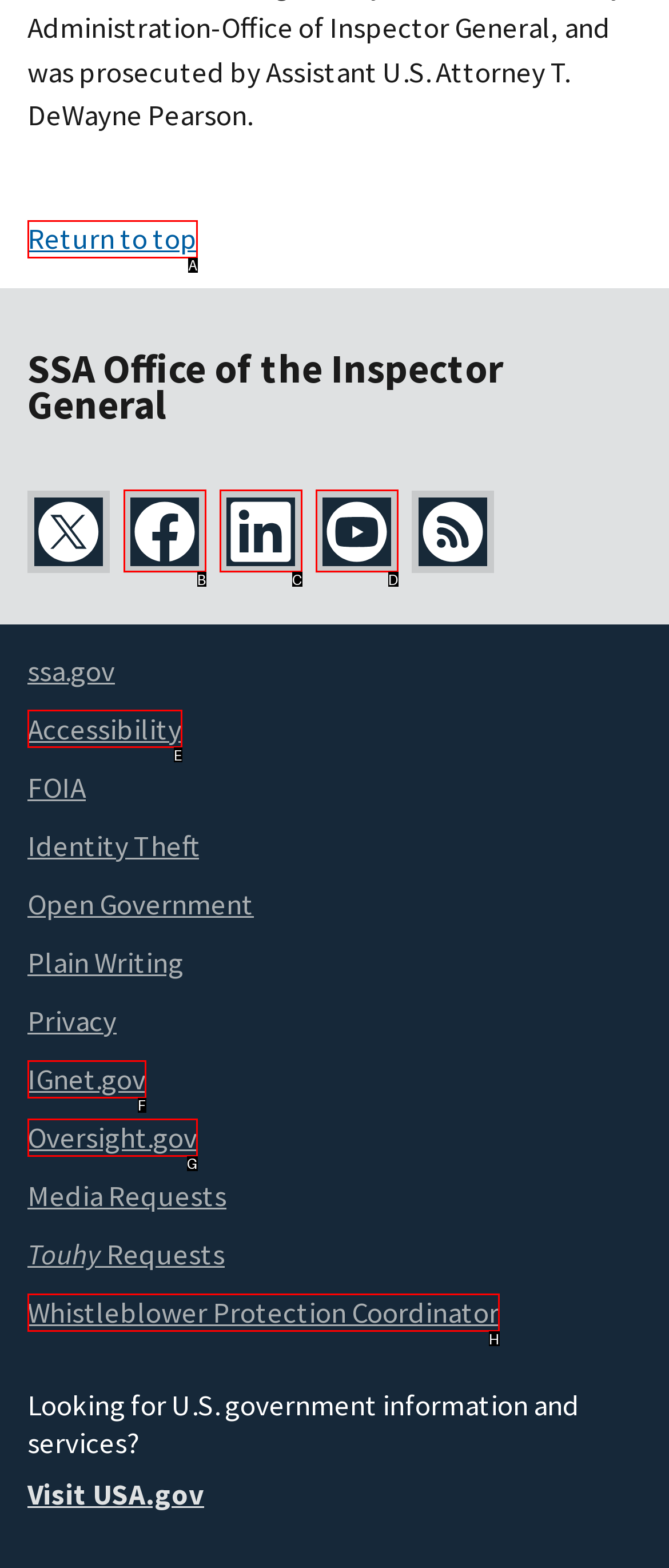Tell me which one HTML element best matches the description: Return to top
Answer with the option's letter from the given choices directly.

A